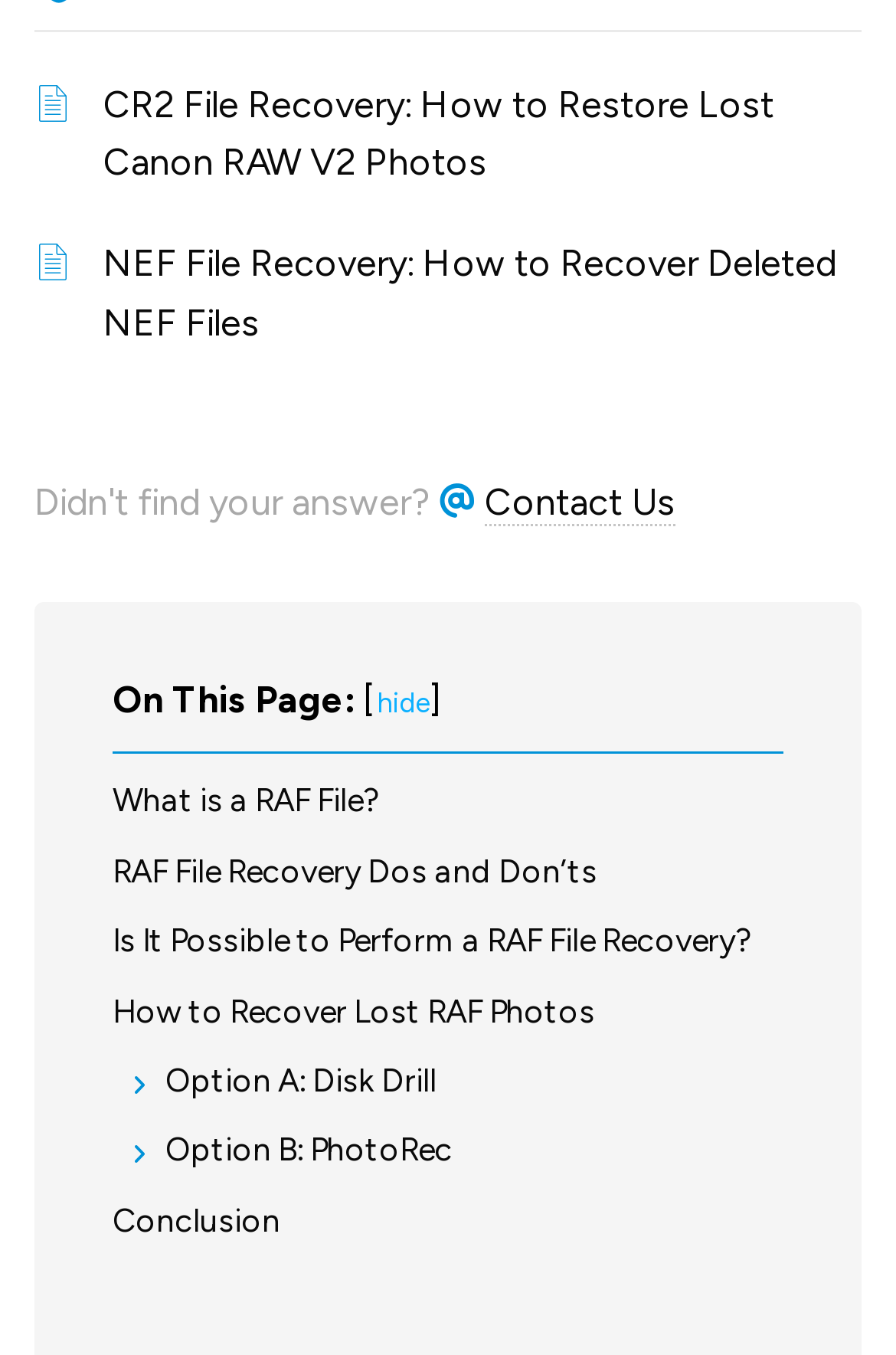Using the provided element description, identify the bounding box coordinates as (top-left x, top-left y, bottom-right x, bottom-right y). Ensure all values are between 0 and 1. Description: Conclusion

[0.126, 0.883, 0.874, 0.921]